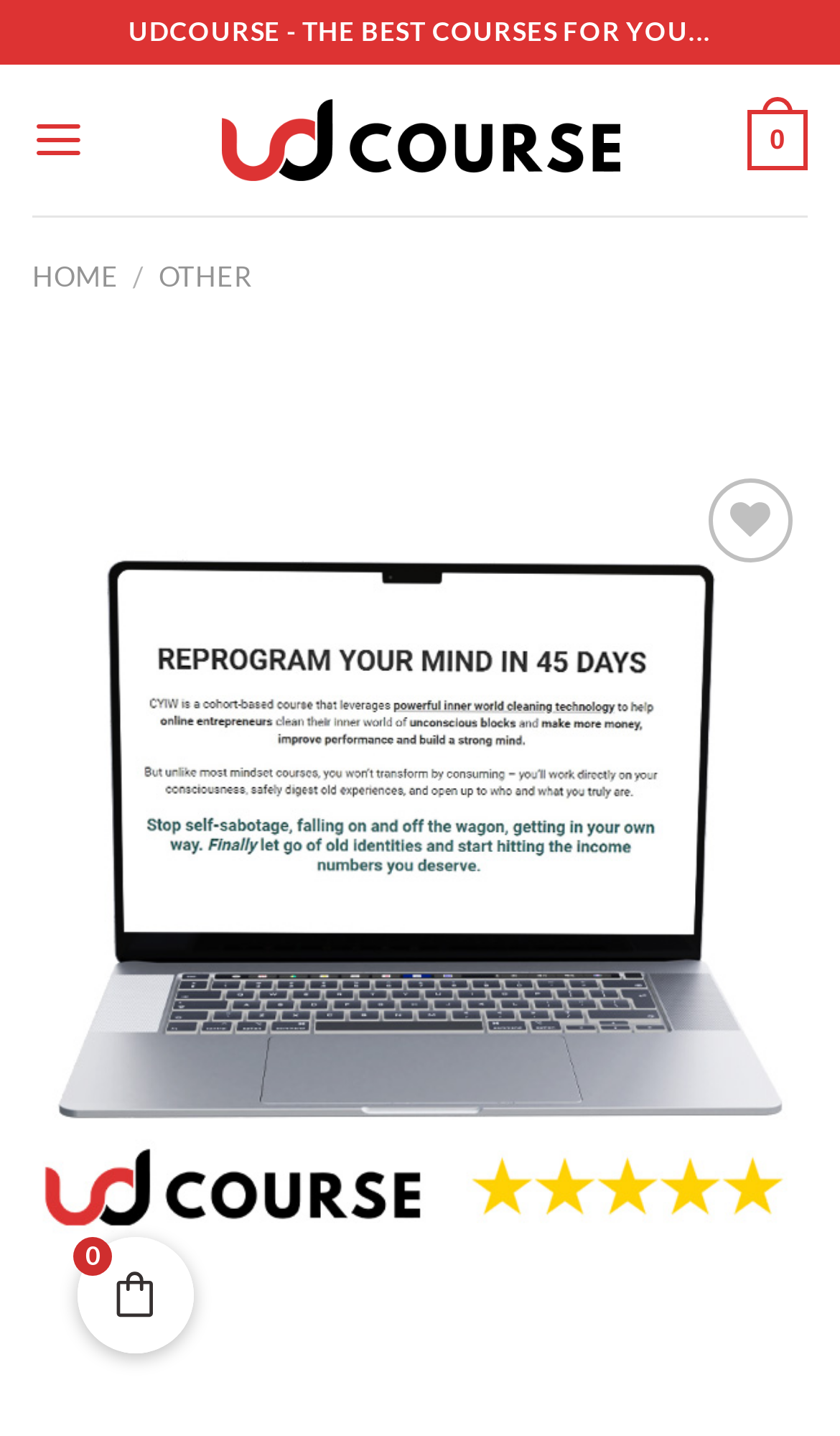How many menu items are there?
Look at the image and respond with a single word or a short phrase.

3